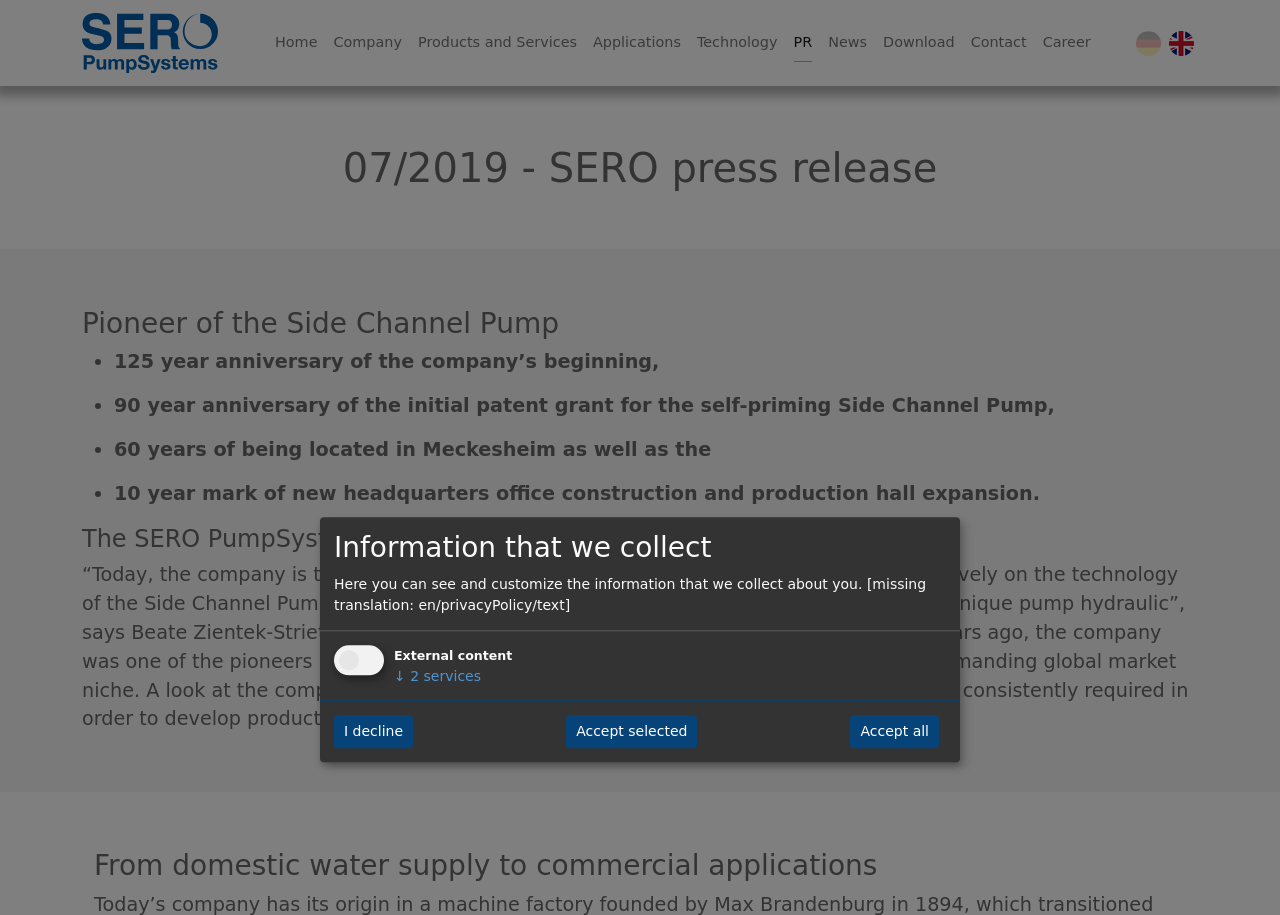Describe the entire webpage, focusing on both content and design.

The webpage is about SERO PumpSystems GmbH, a company that manufactures Side Channel Pumps. At the top, there is a navigation bar with 11 links, including "Home", "Company", "Products and Services", "Applications", "Technology", "PR", "News", "Download", "Contact", "Career", and two language options, "flags-de" and "flags-us", represented by images of German and American flags, respectively.

Below the navigation bar, there are two headings. The first heading reads "07/2019 - SERO press release" and the second heading reads "Pioneer of the Side Channel Pump". 

The main content of the webpage is divided into two sections. The first section celebrates the company's 125-year anniversary, 90-year anniversary of the initial patent grant for the self-priming Side Channel Pump, 60 years of being located in Meckesheim, and 10 years of new headquarters office construction and production hall expansion. This section is introduced by a heading that reads "The SERO PumpSystems GmbH has a lot to celebrate in 2019." 

The second section is a quote from Beate Zientek-Strietz, Managing Director of SERO PumpSystems GmbH, discussing the company's history and its position as a technological leader in the global market niche. 

Further down, there is another heading that reads "From domestic water supply to commercial applications". 

On the right side of the webpage, there is a separate section with a heading that reads "Information that we collect". This section contains a checkbox labeled "External content" and three buttons: "I decline", "Accept selected", and "Accept all".